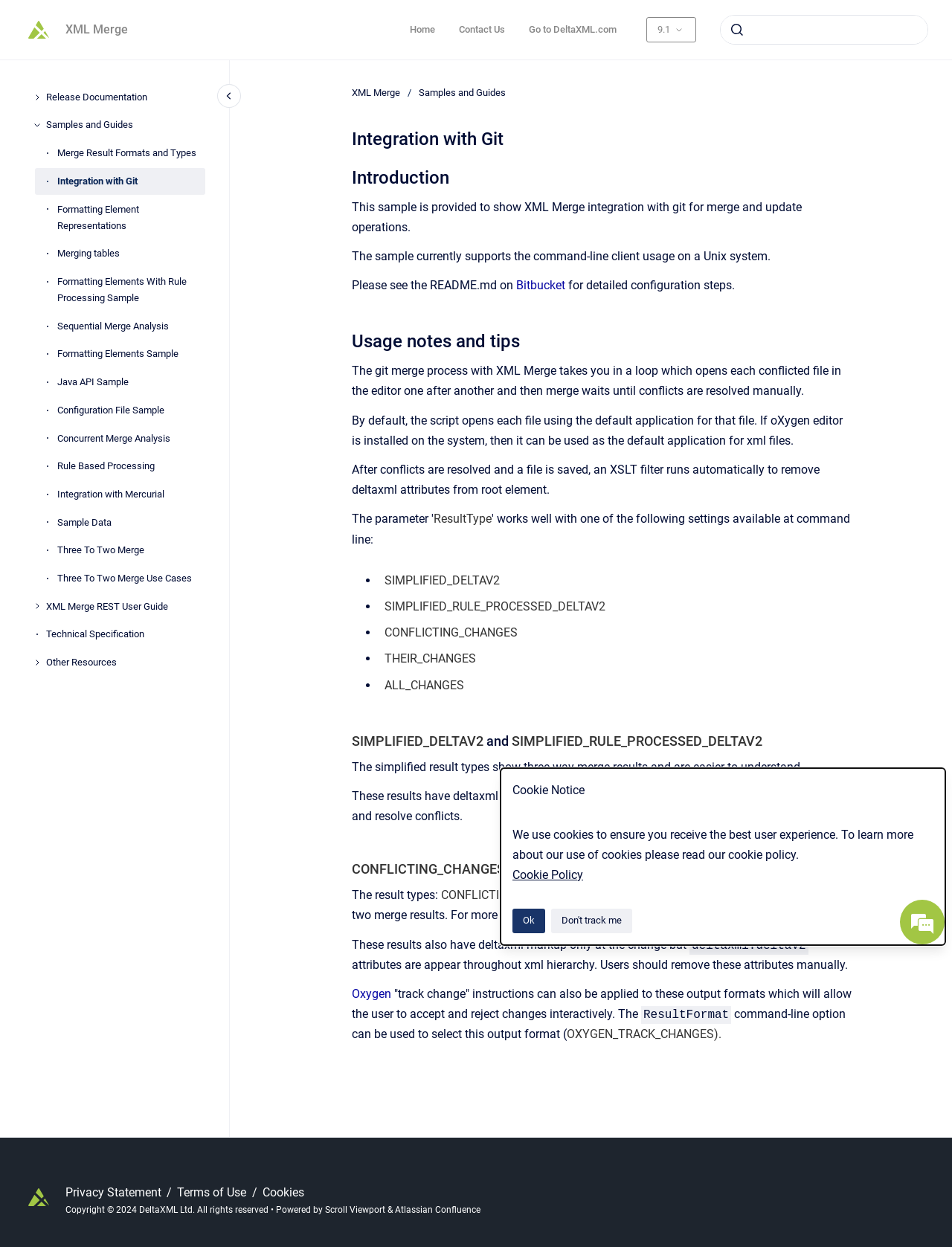Determine the bounding box coordinates of the clickable region to execute the instruction: "go to homepage". The coordinates should be four float numbers between 0 and 1, denoted as [left, top, right, bottom].

[0.025, 0.013, 0.056, 0.035]